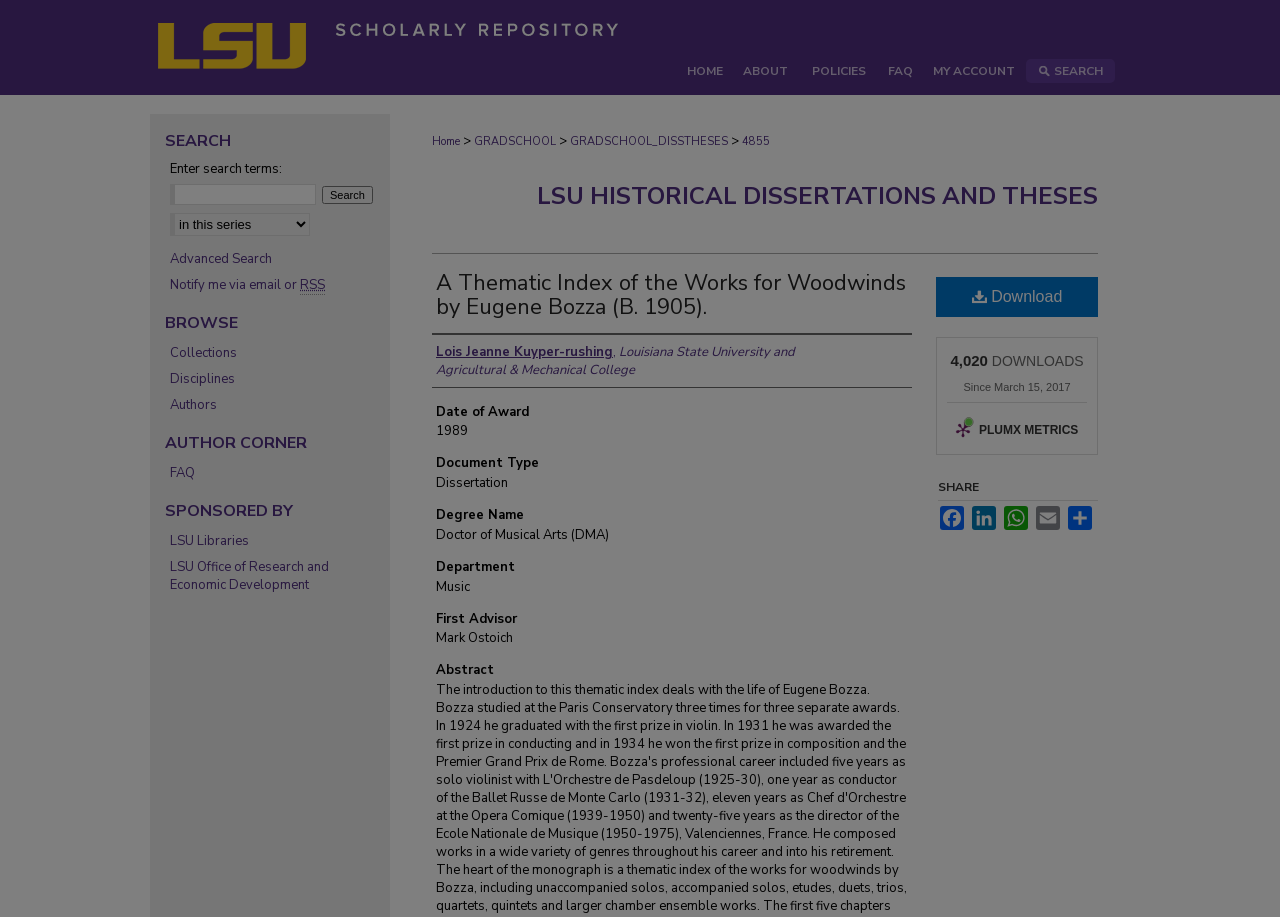Determine the bounding box coordinates for the clickable element required to fulfill the instruction: "View LSU Historical Dissertations and Theses". Provide the coordinates as four float numbers between 0 and 1, i.e., [left, top, right, bottom].

[0.42, 0.196, 0.858, 0.231]